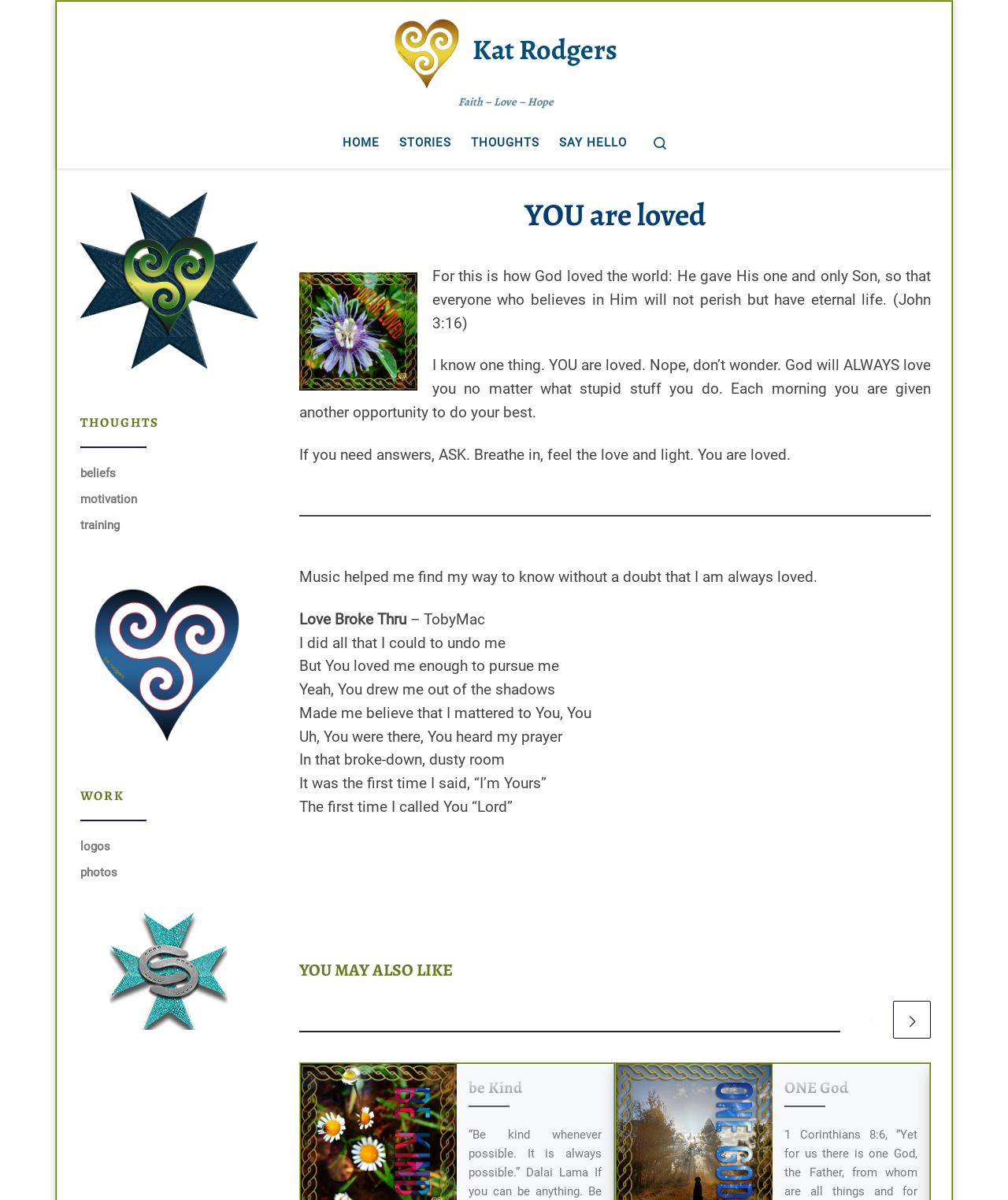Please find the bounding box coordinates of the section that needs to be clicked to achieve this instruction: "Click on 'HOME'".

[0.335, 0.105, 0.382, 0.134]